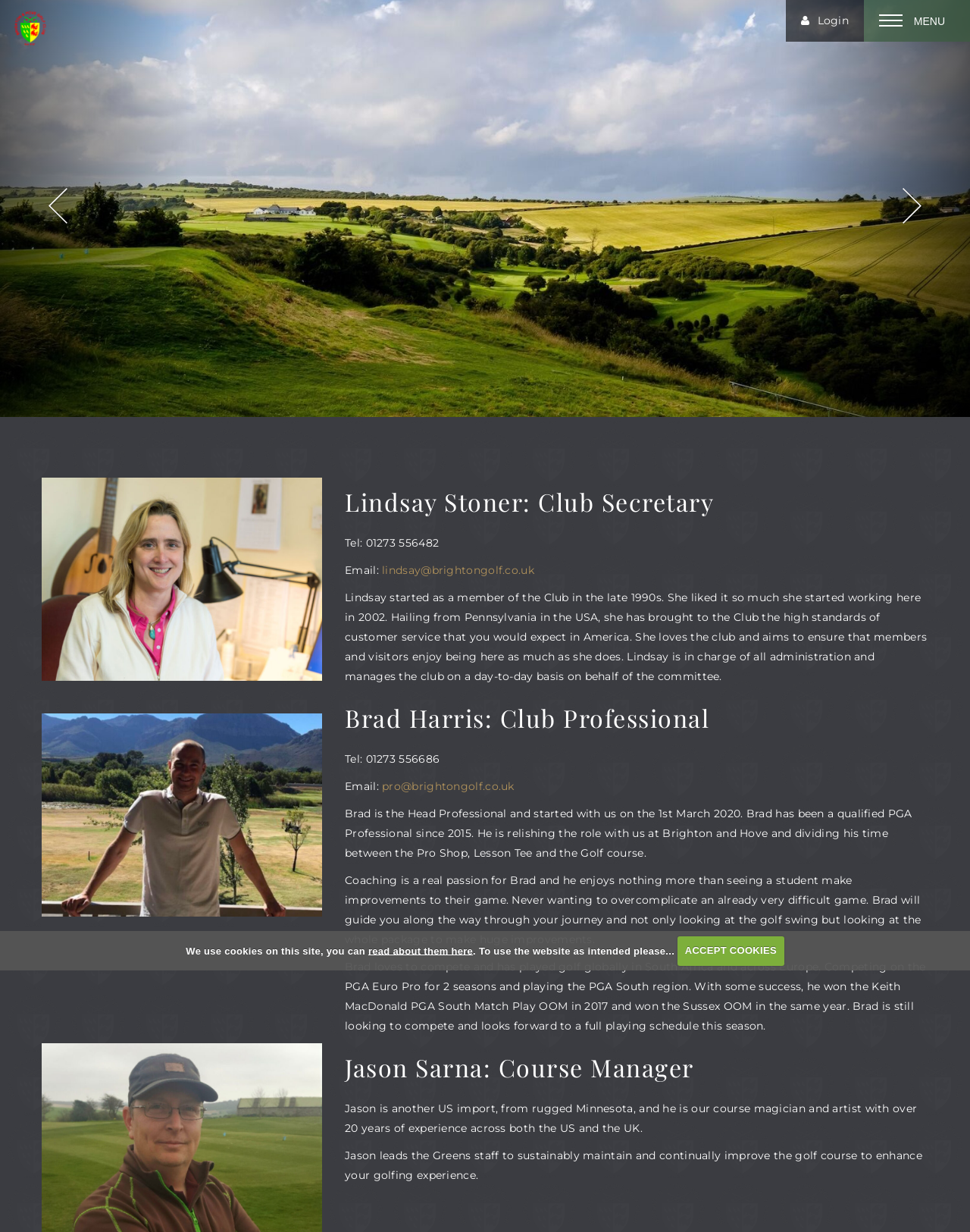Determine the title of the webpage and give its text content.

Lindsay Stoner: Club Secretary